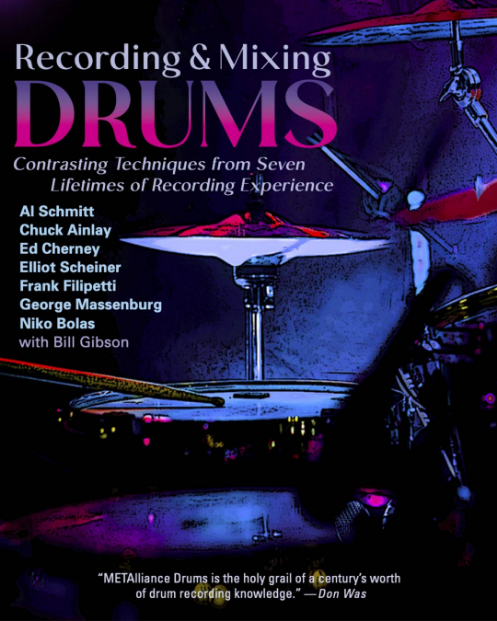Describe the image in great detail, covering all key points.

The image features the cover of the book titled "Recording & Mixing Drums," which emphasizes contrasting techniques from the experiences of seven prominent audio professionals in the field. The cover prominently displays the title in a bold, stylized font, enhancing its visual appeal. Below the title, the names of the contributing authors—Al Schmitt, Chuck Ainlay, Ed Cherney, Elliot Scheiner, Frank Filipetti, George Massenburg, and Niko Bolas—are listed, along with Bill Gibson, who is credited for his contribution.

The background showcases a vivid, high-contrast image of a drum set, creating an engaging atmosphere that reflects the book's focus on drum recording techniques. This book aims to provide valuable insights and practical knowledge, catering to a diverse audience, including professional recording engineers, educators, and music enthusiasts. The quote from Don Was emphasizes the book's significance, describing it as the "holy grail of a century's worth of drum recording knowledge." This encapsulates the wealth of experience and expertise that the authors bring to the reader.